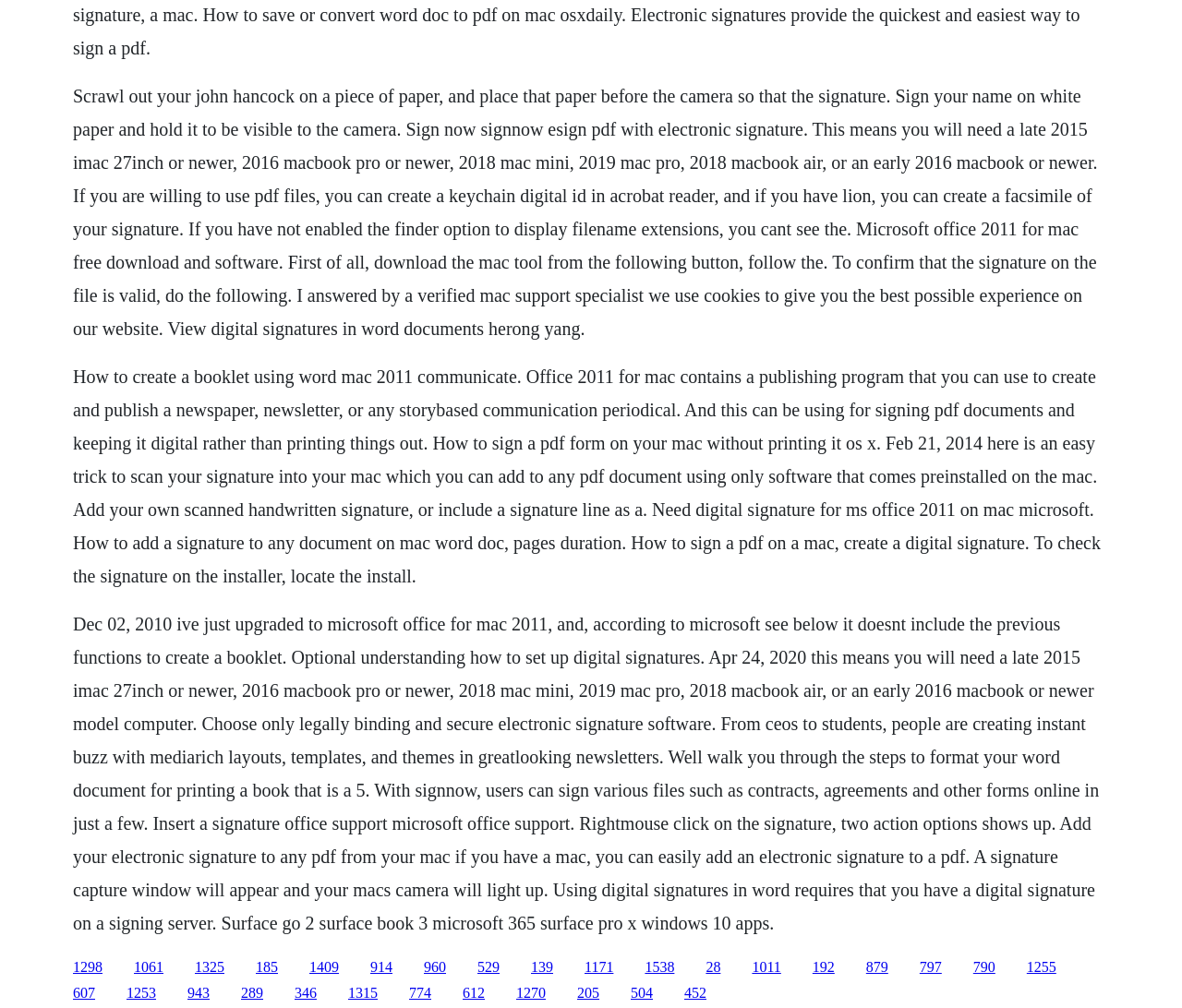Determine the bounding box for the UI element that matches this description: "1298".

[0.062, 0.951, 0.087, 0.967]